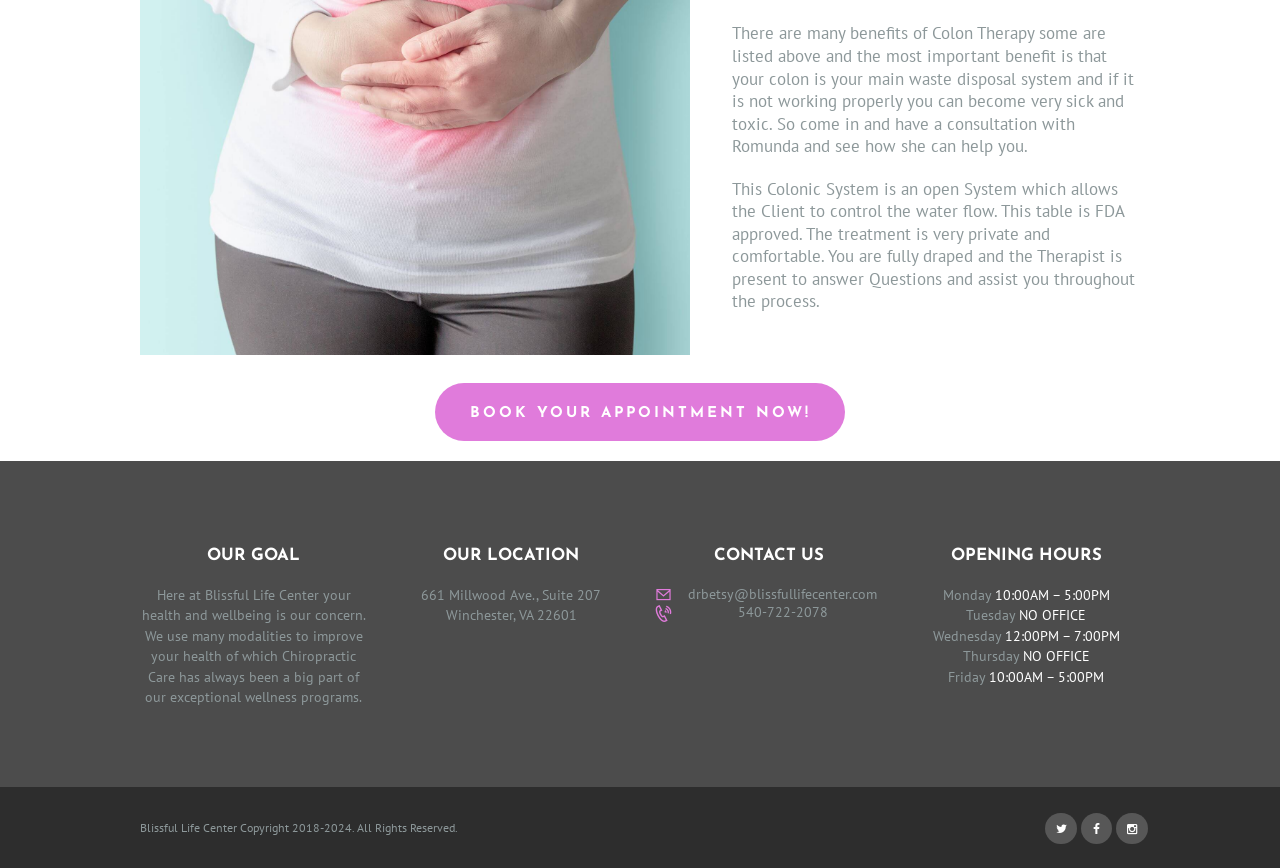Given the description of a UI element: "Book Your Appointment Now!", identify the bounding box coordinates of the matching element in the webpage screenshot.

[0.34, 0.441, 0.66, 0.508]